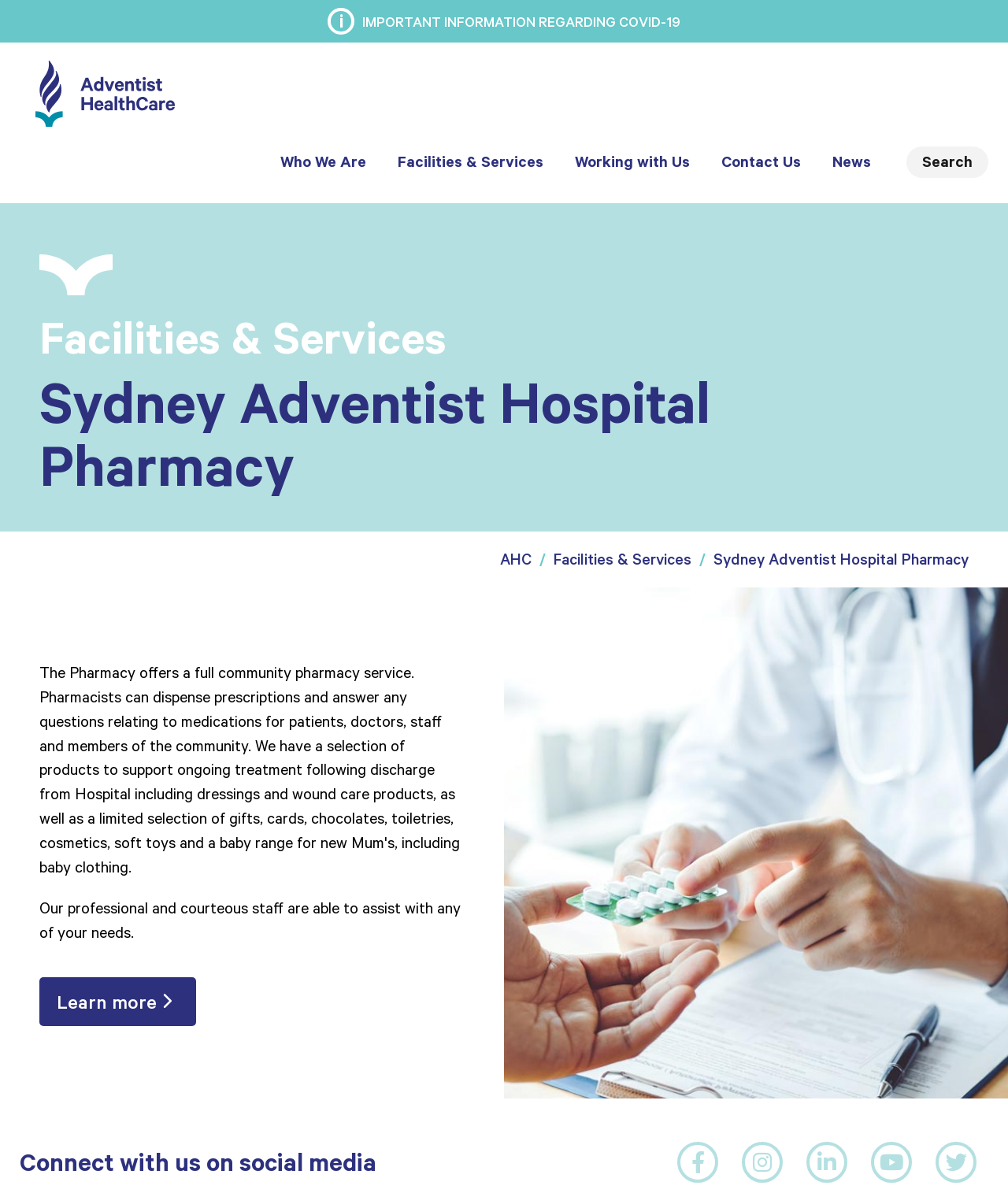Please specify the bounding box coordinates of the clickable section necessary to execute the following command: "Search for something".

[0.899, 0.121, 0.98, 0.148]